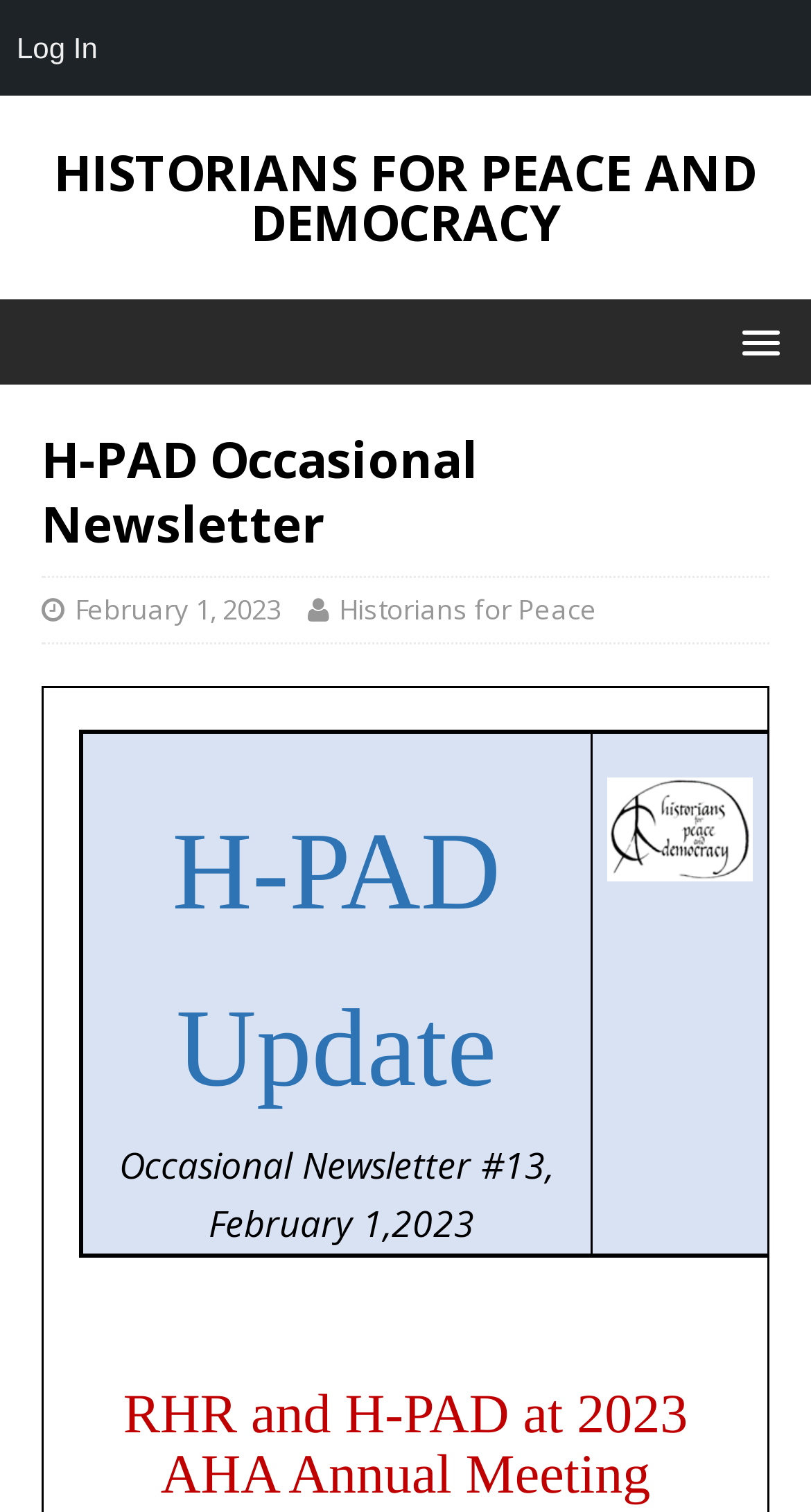Illustrate the webpage's structure and main components comprehensively.

The webpage is about the H-PAD Occasional Newsletter, specifically the 13th issue, dated February 1, 2023. At the top left corner, there is a menu item labeled "Log In". Below it, there is a prominent link and heading that reads "HISTORIANS FOR PEACE AND DEMOCRACY", spanning almost the entire width of the page.

To the top right, there is a dropdown menu with a header that reads "H-PAD Occasional Newsletter". Below this header, there are two links: "February 1, 2023" and "Historians for Peace". The "Historians for Peace" link is followed by a table that occupies most of the page's width. The table has a single row with two grid cells. The first grid cell contains the text "H-PAD Update Occasional Newsletter #13, February 1, 2023", while the second grid cell contains an image labeled "image.png".

At the bottom of the page, there is a static text block that reads "RHR and H-PAD at 2023 AHA Annual Meeting".